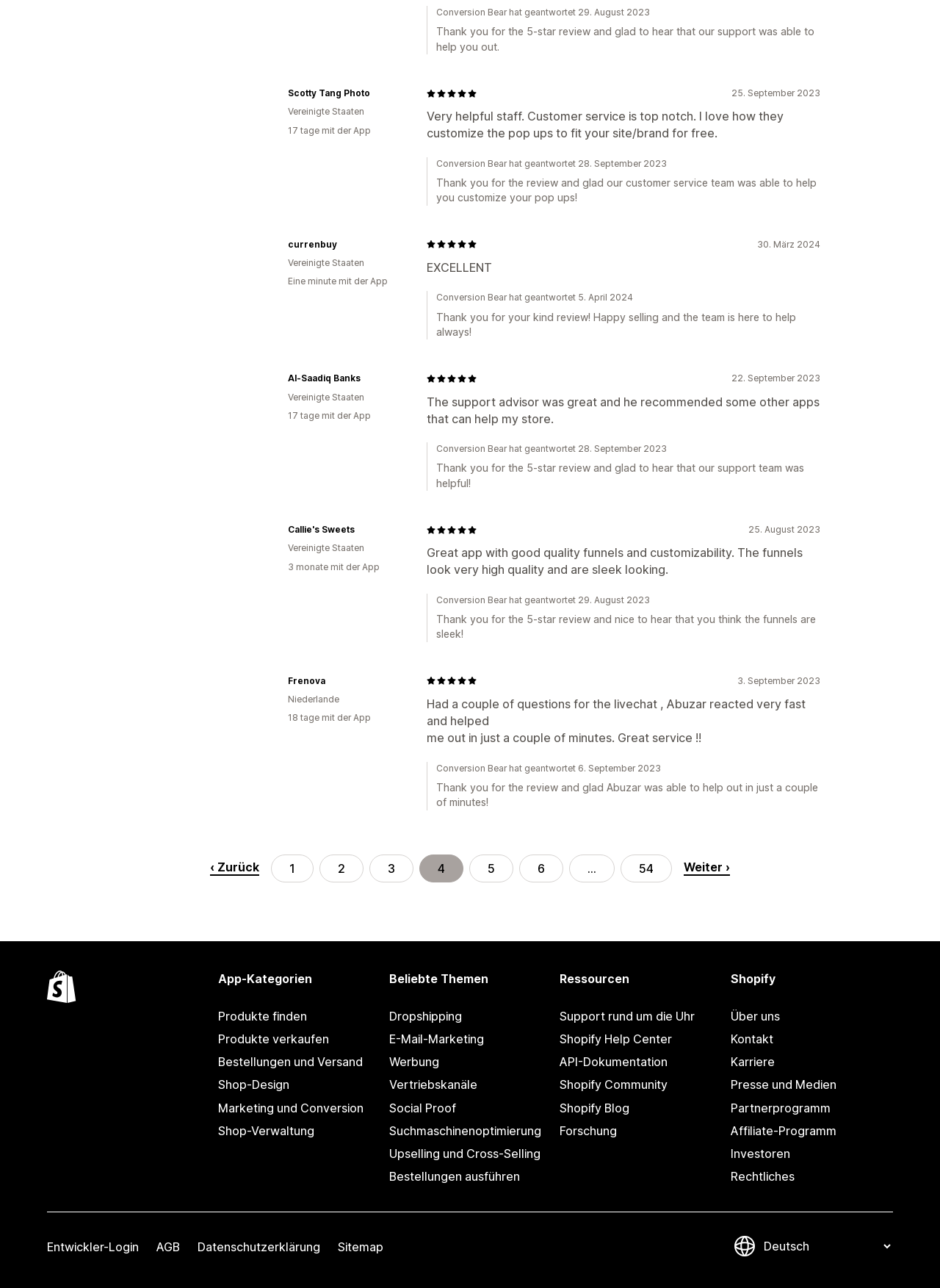What is the rating of the review on top?
Kindly offer a detailed explanation using the data available in the image.

The rating of the review on top is 5 out of 5 stars, which is indicated by the five star icons displayed next to the review text.